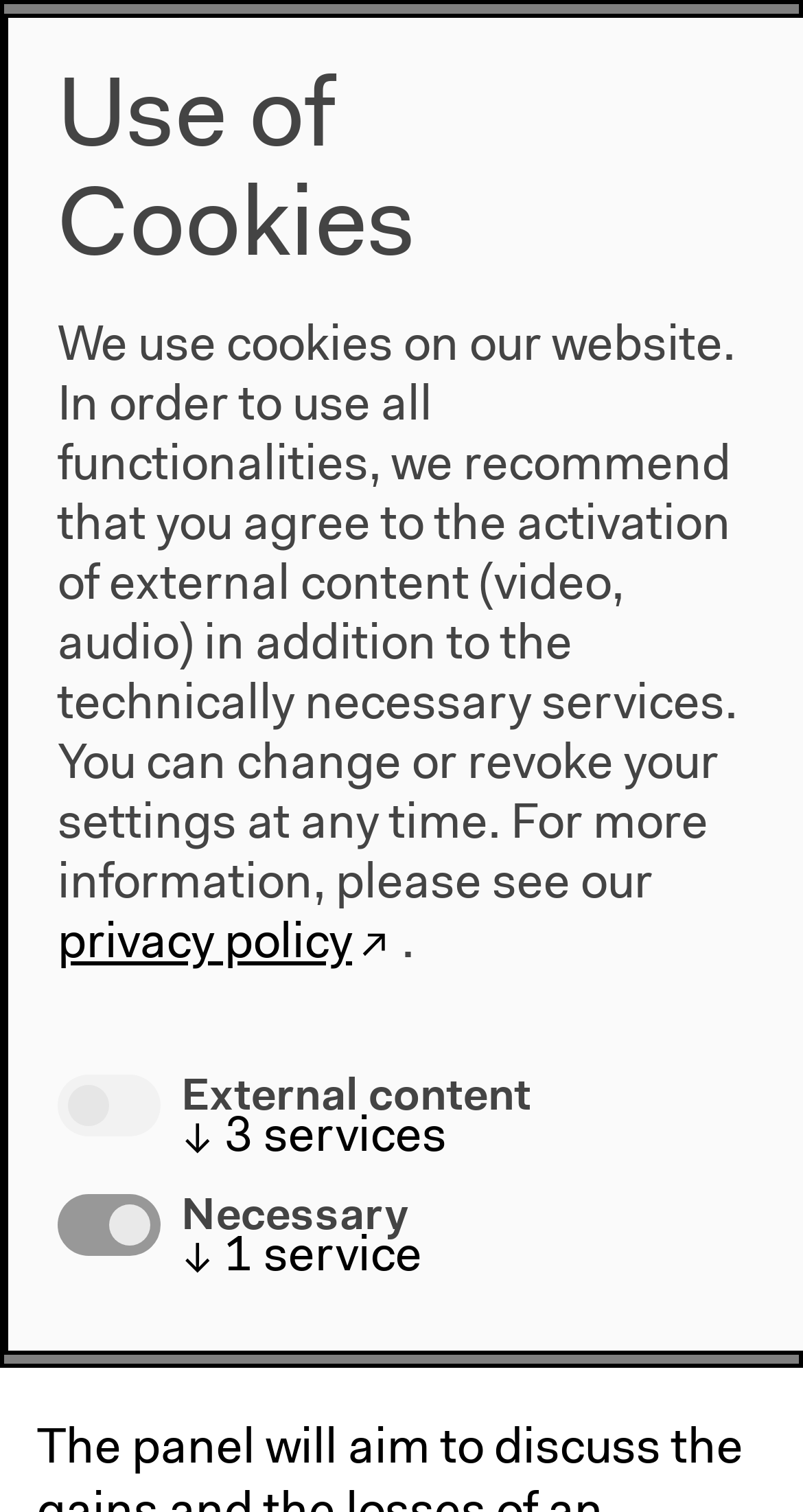Predict the bounding box of the UI element that fits this description: "Use selected cookies".

[0.072, 0.911, 0.779, 0.982]